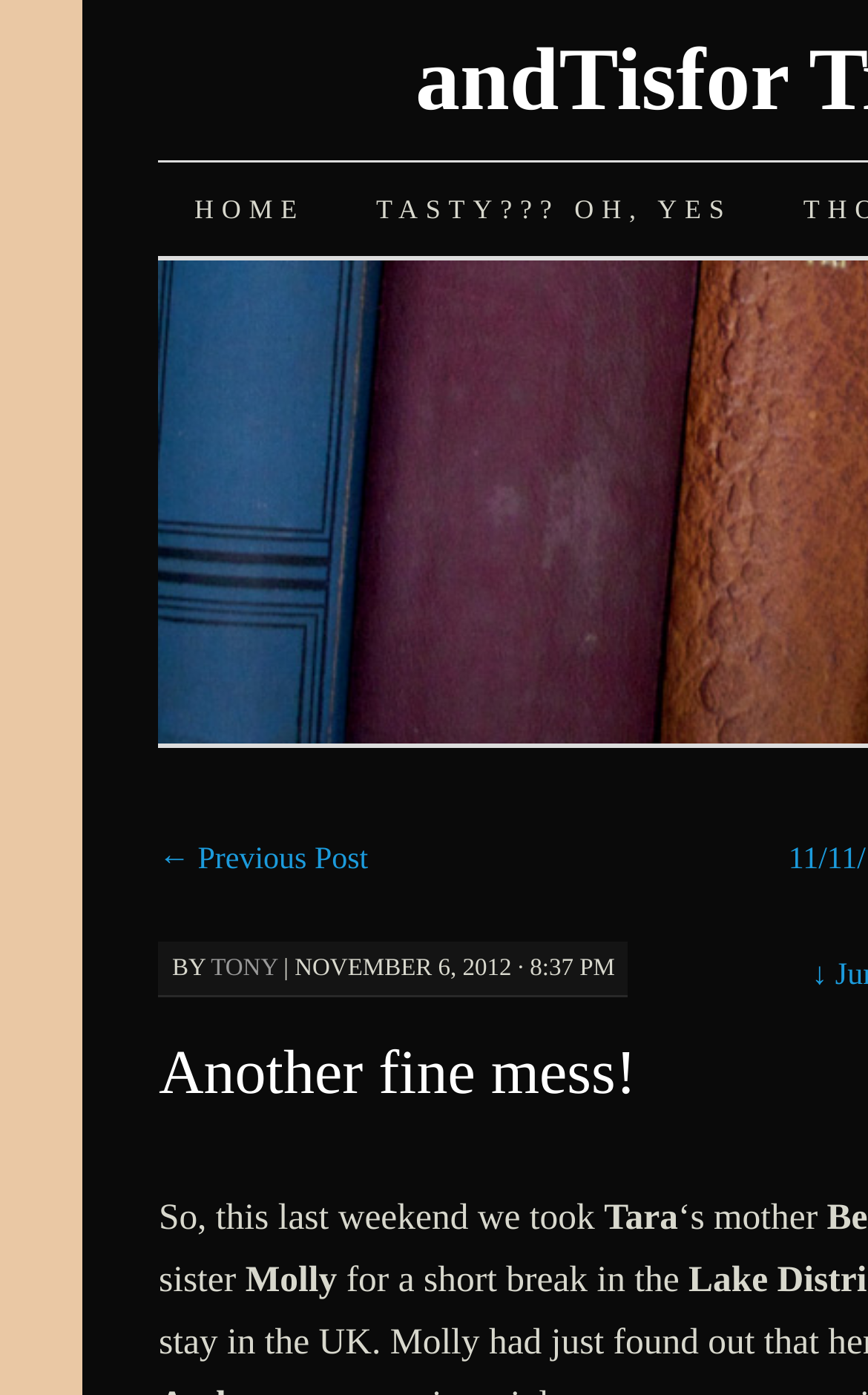What is the author's name?
Refer to the image and provide a one-word or short phrase answer.

TONY